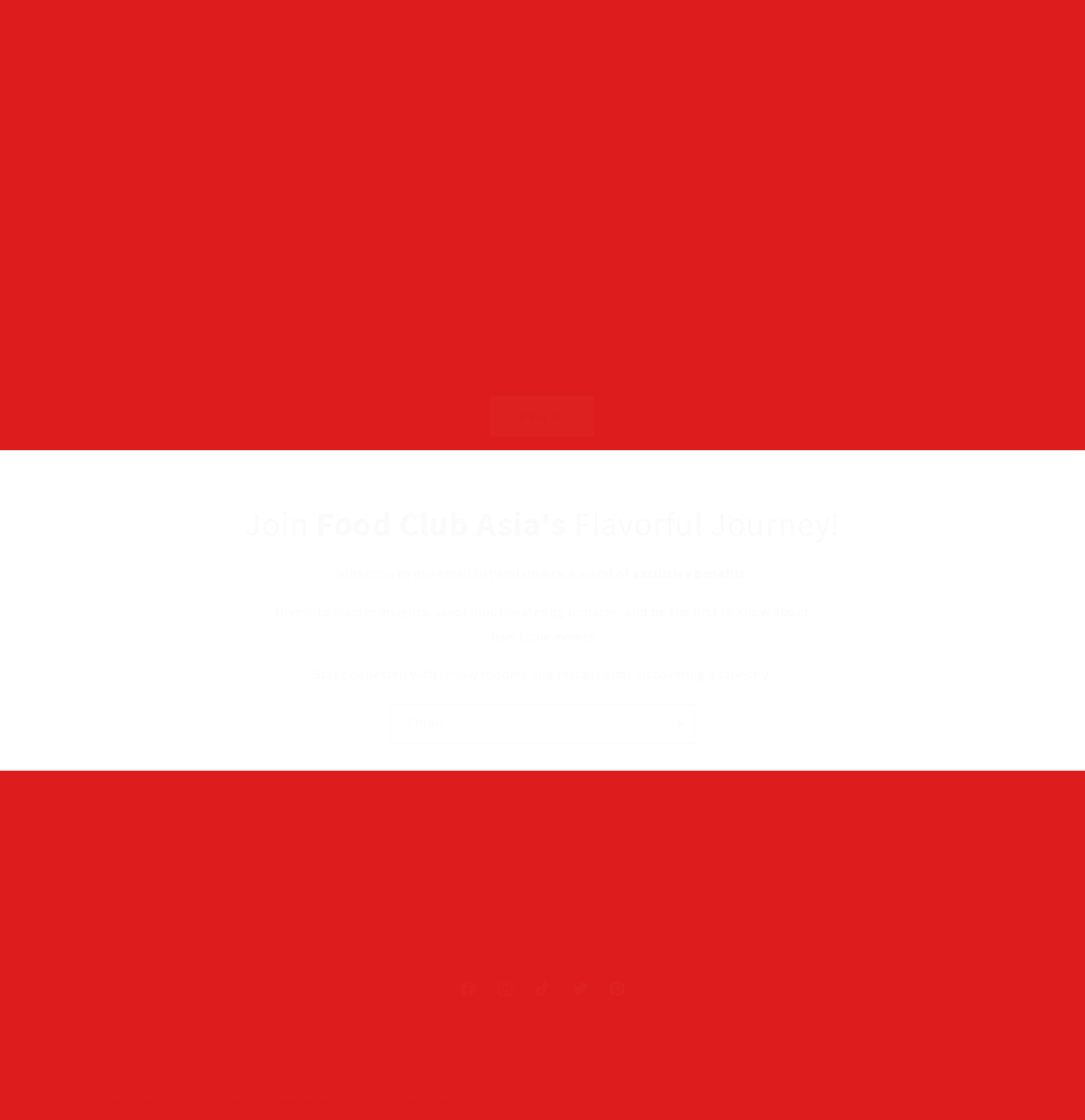Answer the question with a brief word or phrase:
What is the name of the restaurant featured in the third article?

Lai Huat Signatures